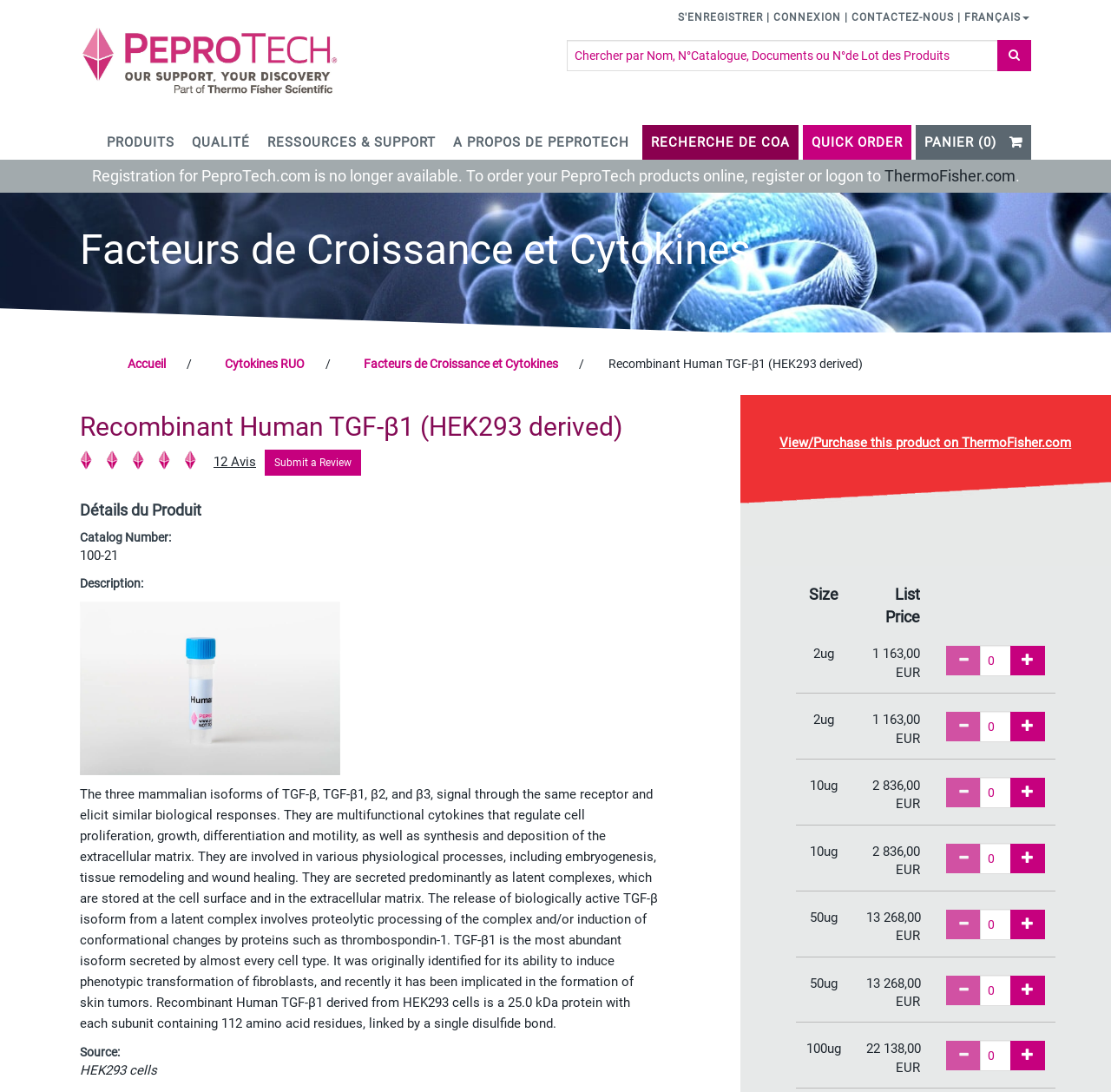Please mark the clickable region by giving the bounding box coordinates needed to complete this instruction: "Read the article about fraud in tough times".

None